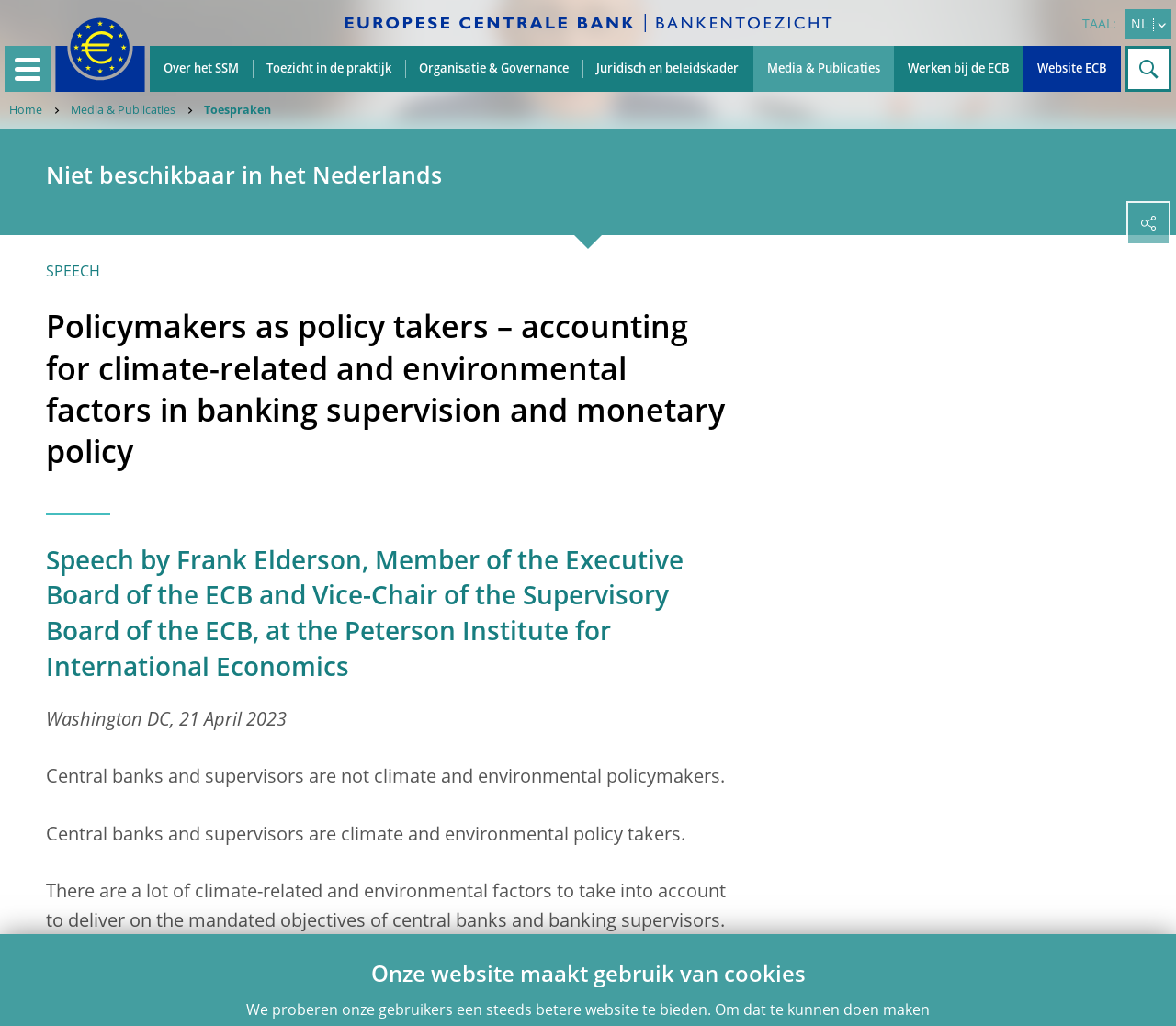Please identify the bounding box coordinates of where to click in order to follow the instruction: "Switch to English".

[0.887, 0.009, 0.996, 0.039]